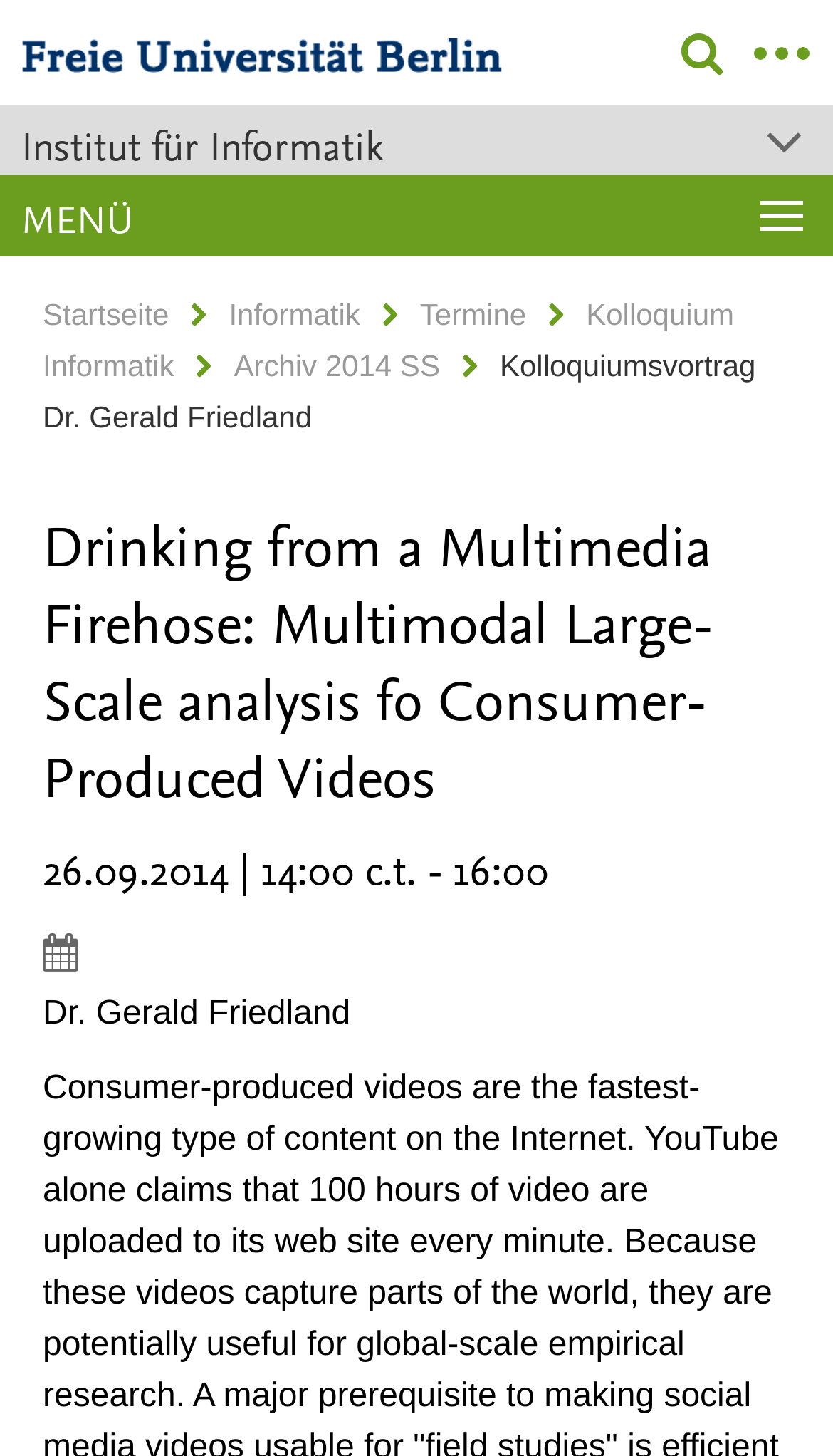Give a one-word or one-phrase response to the question: 
Who is the speaker of the talk?

Dr. Gerald Friedland